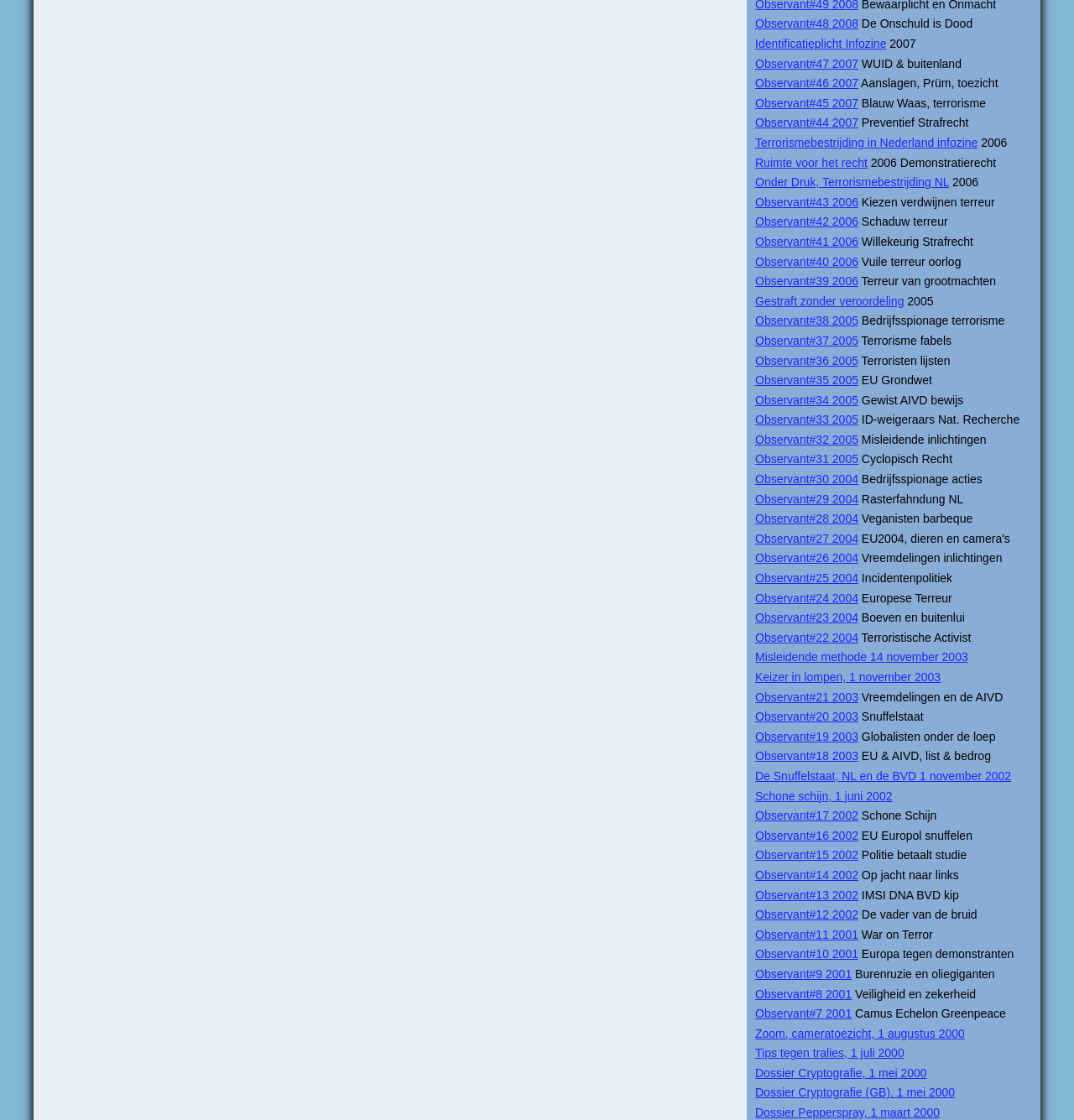Determine the bounding box coordinates of the UI element described below. Use the format (top-left x, top-left y, bottom-right x, bottom-right y) with floating point numbers between 0 and 1: Observant#27 2004

[0.703, 0.475, 0.799, 0.487]